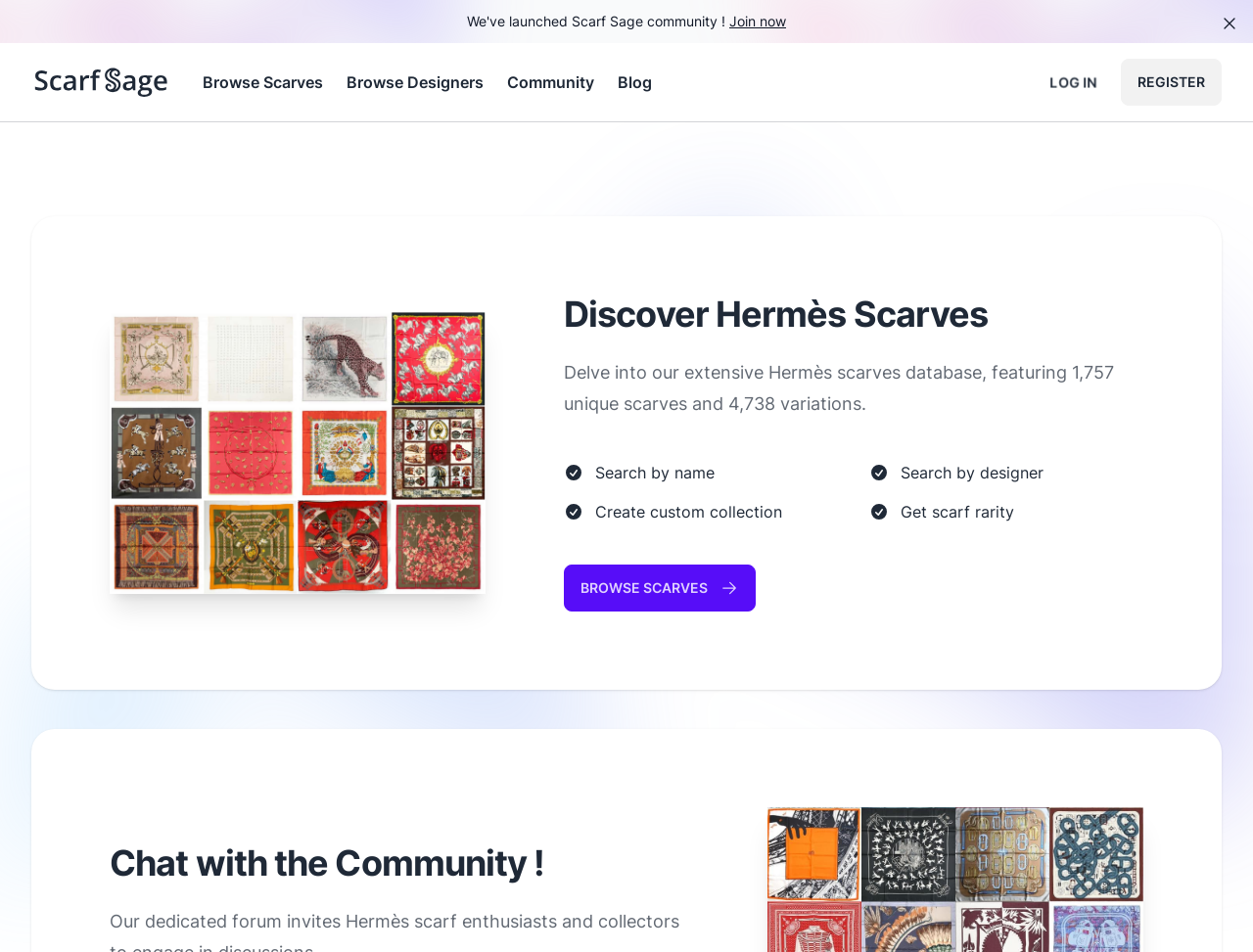Identify the bounding box coordinates of the region I need to click to complete this instruction: "Register for an account".

[0.895, 0.062, 0.975, 0.111]